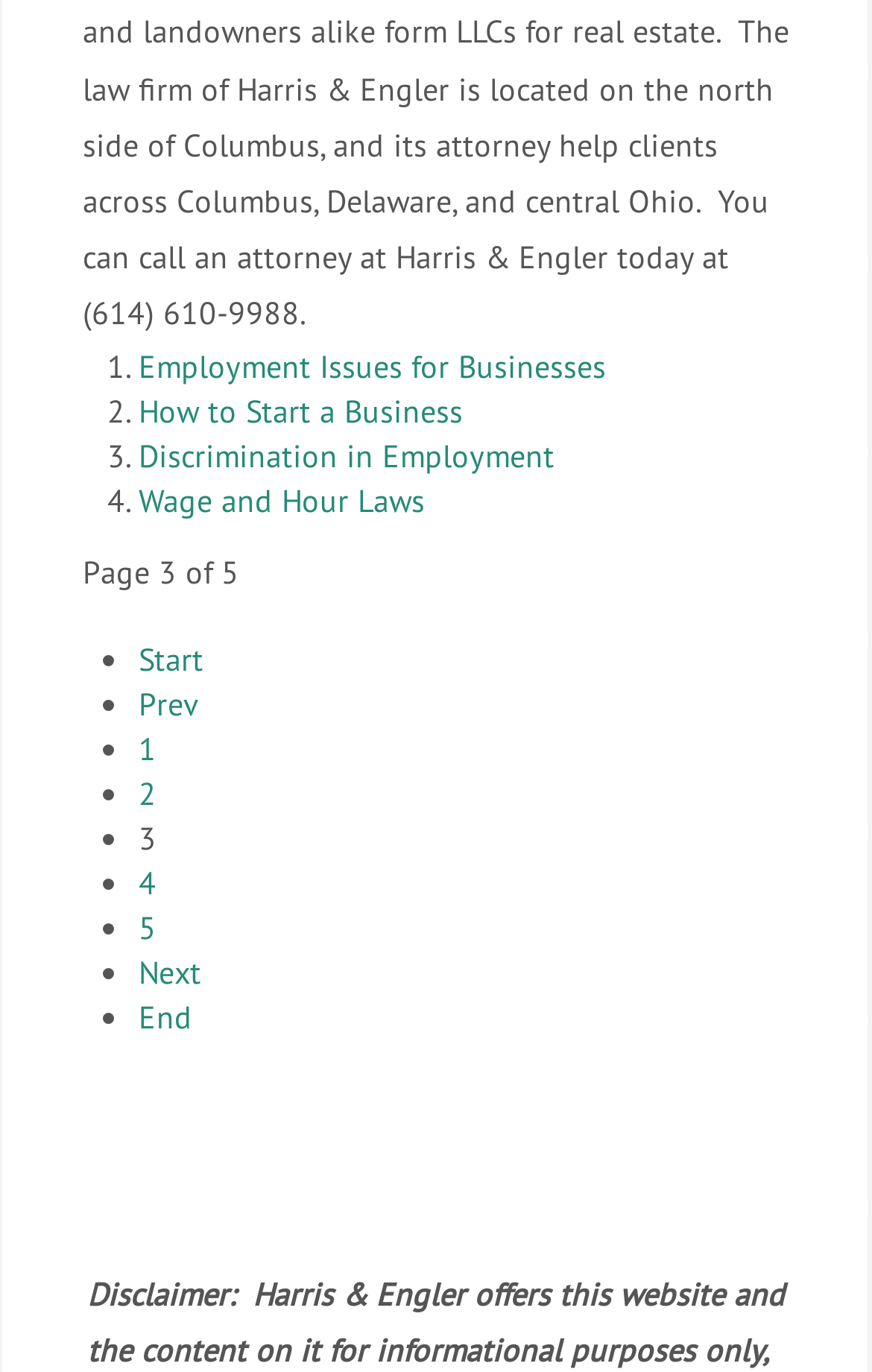Provide the bounding box coordinates of the HTML element this sentence describes: "Wage and Hour Laws".

[0.159, 0.35, 0.487, 0.379]